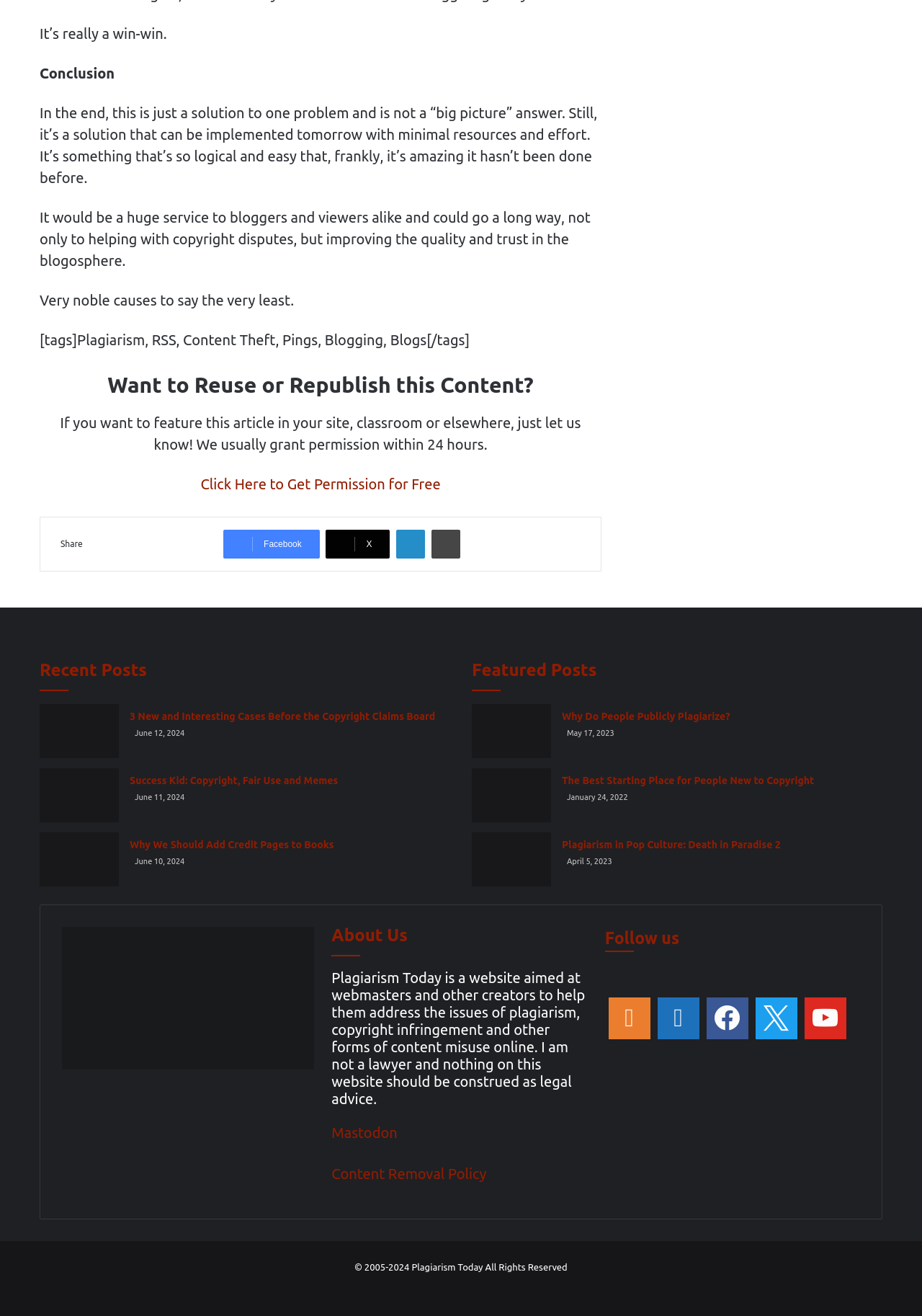Locate the bounding box coordinates of the area to click to fulfill this instruction: "Follow us on Mastodon". The bounding box should be presented as four float numbers between 0 and 1, in the order [left, top, right, bottom].

[0.36, 0.855, 0.431, 0.867]